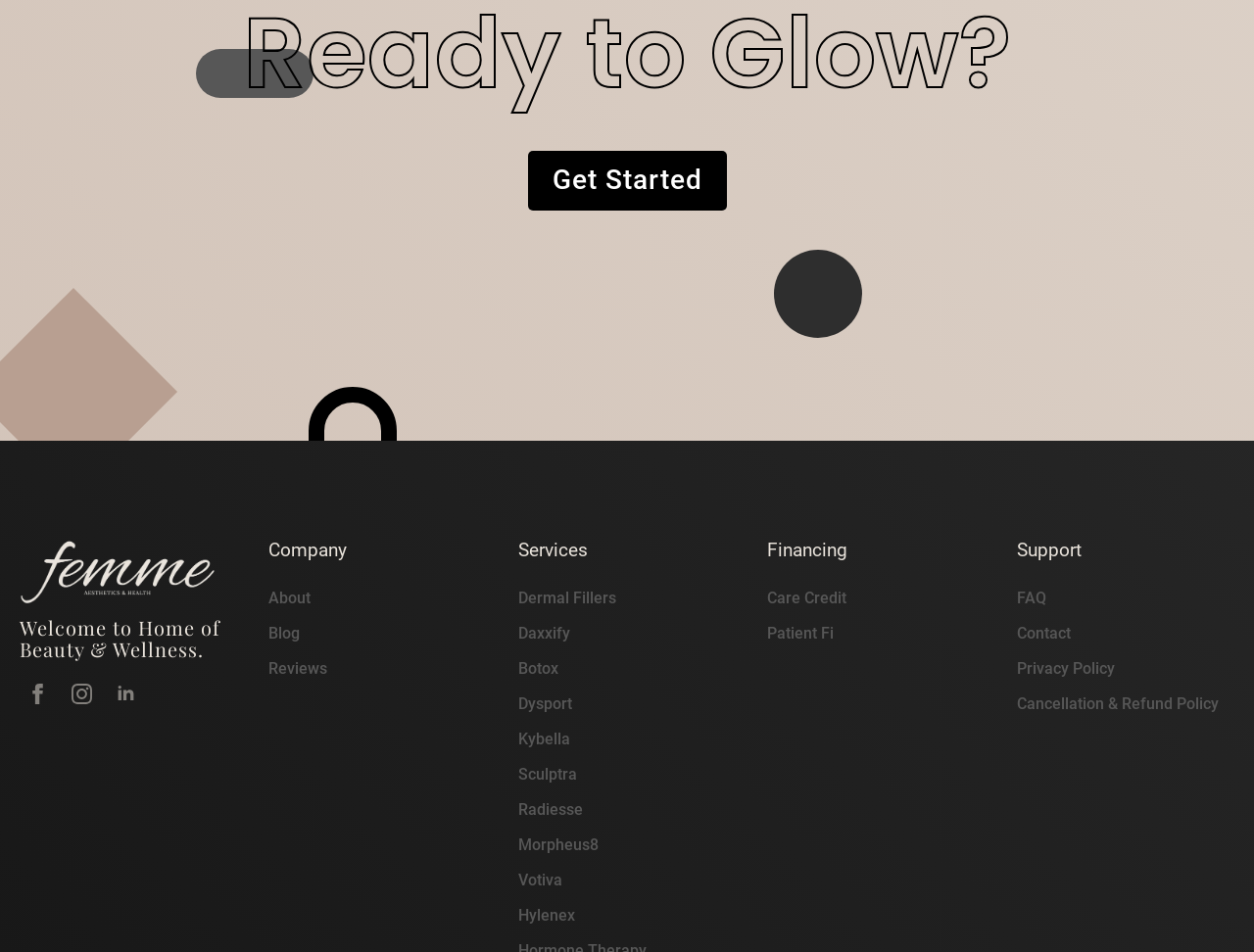How many financing options are listed?
Please provide a comprehensive answer based on the details in the screenshot.

The financing options listed on this webpage can be found under the 'Financing' category, which includes links to 'Care Credit' and 'Patient Fi'. There are 2 links in total.